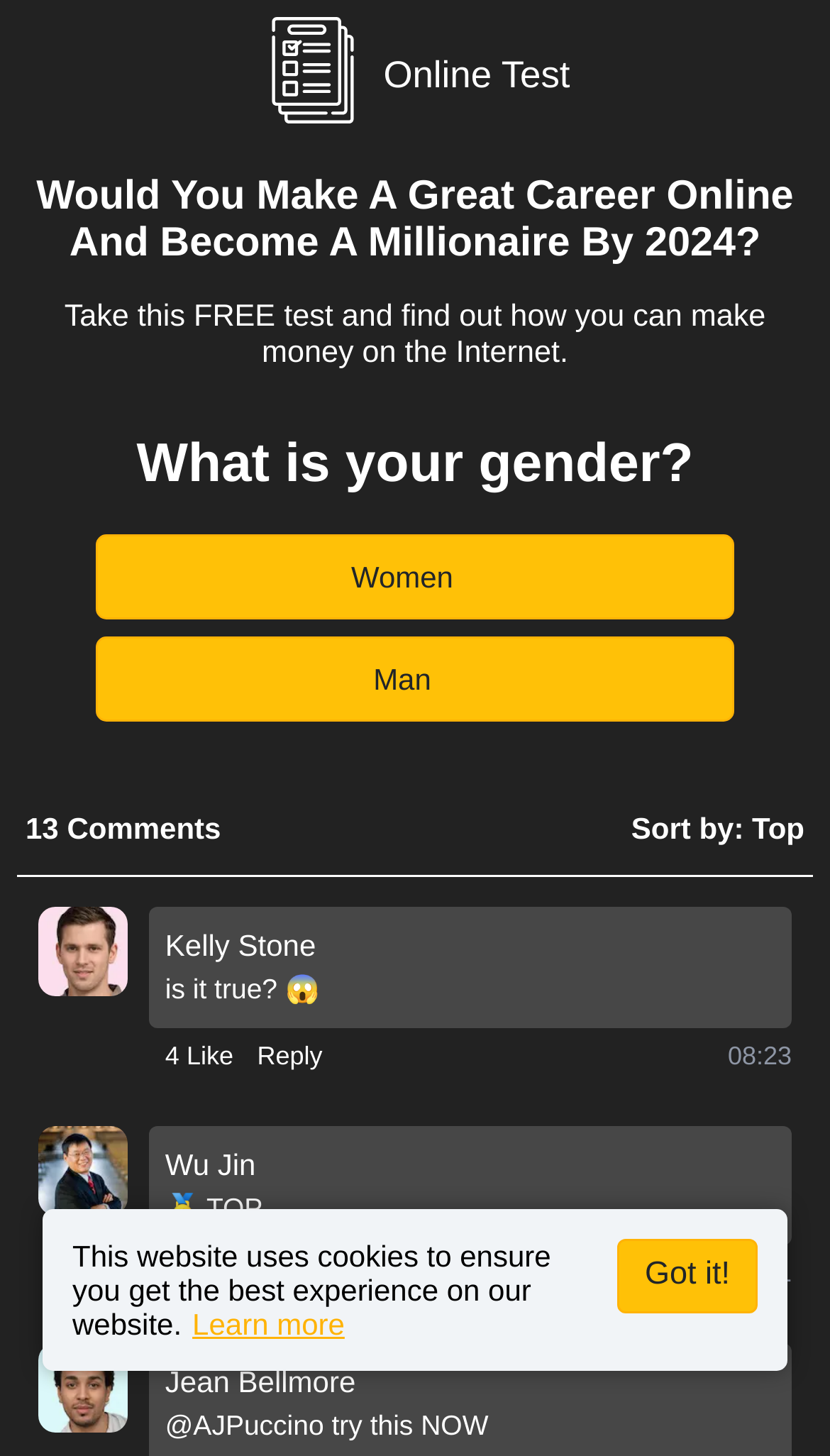Find the bounding box of the UI element described as: "1 Like". The bounding box coordinates should be given as four float values between 0 and 1, i.e., [left, top, right, bottom].

[0.199, 0.861, 0.281, 0.888]